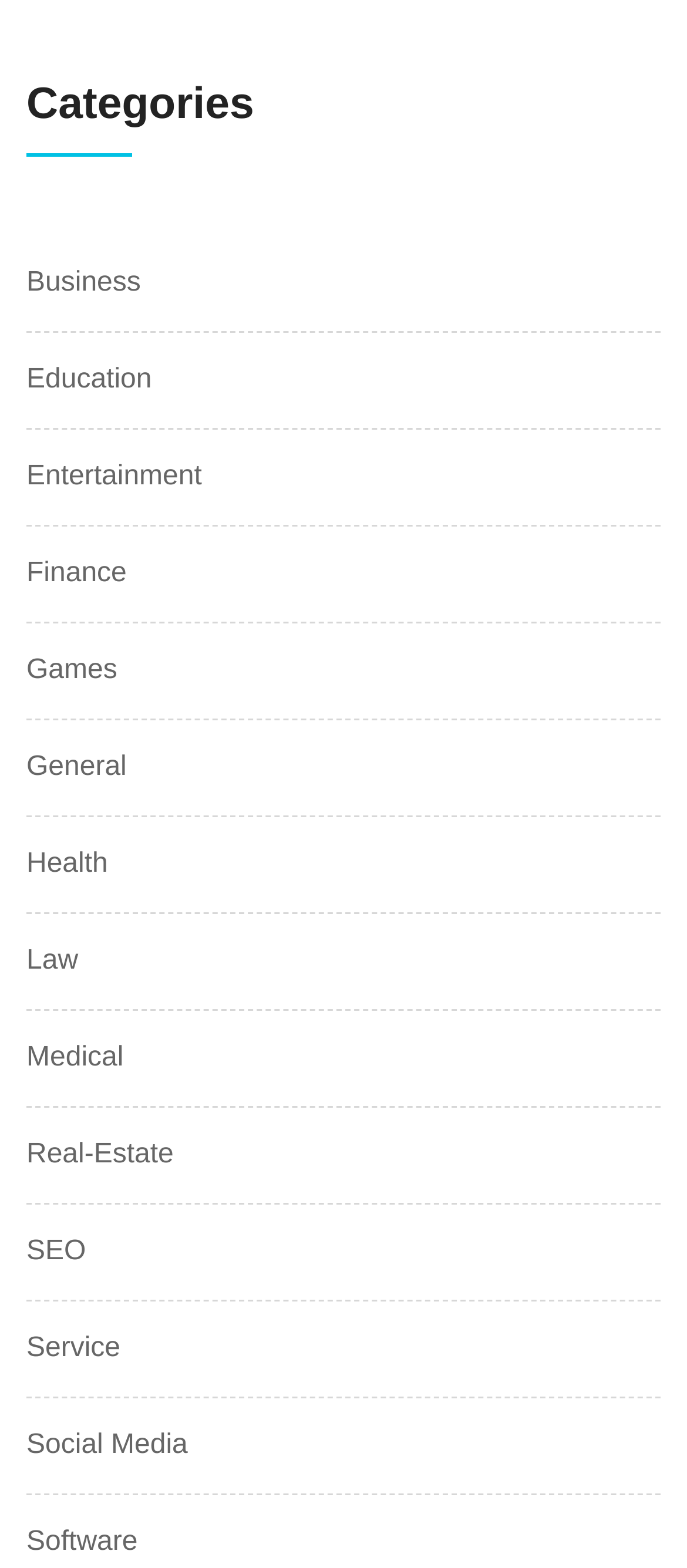Is 'Real-Estate' a category?
Answer the question with a single word or phrase by looking at the picture.

Yes